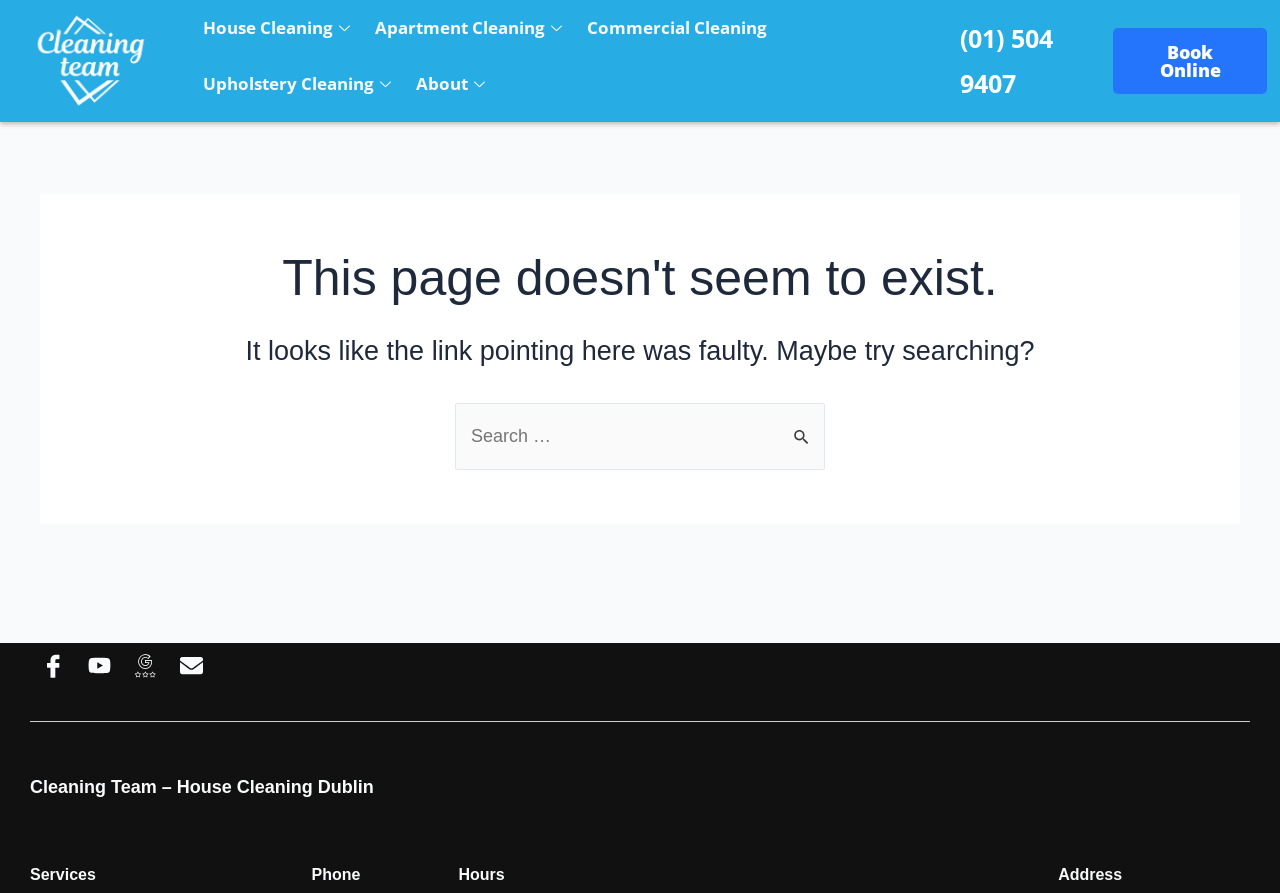Answer in one word or a short phrase: 
What social media platforms does the company have?

Facebook, Youtube, Google Review